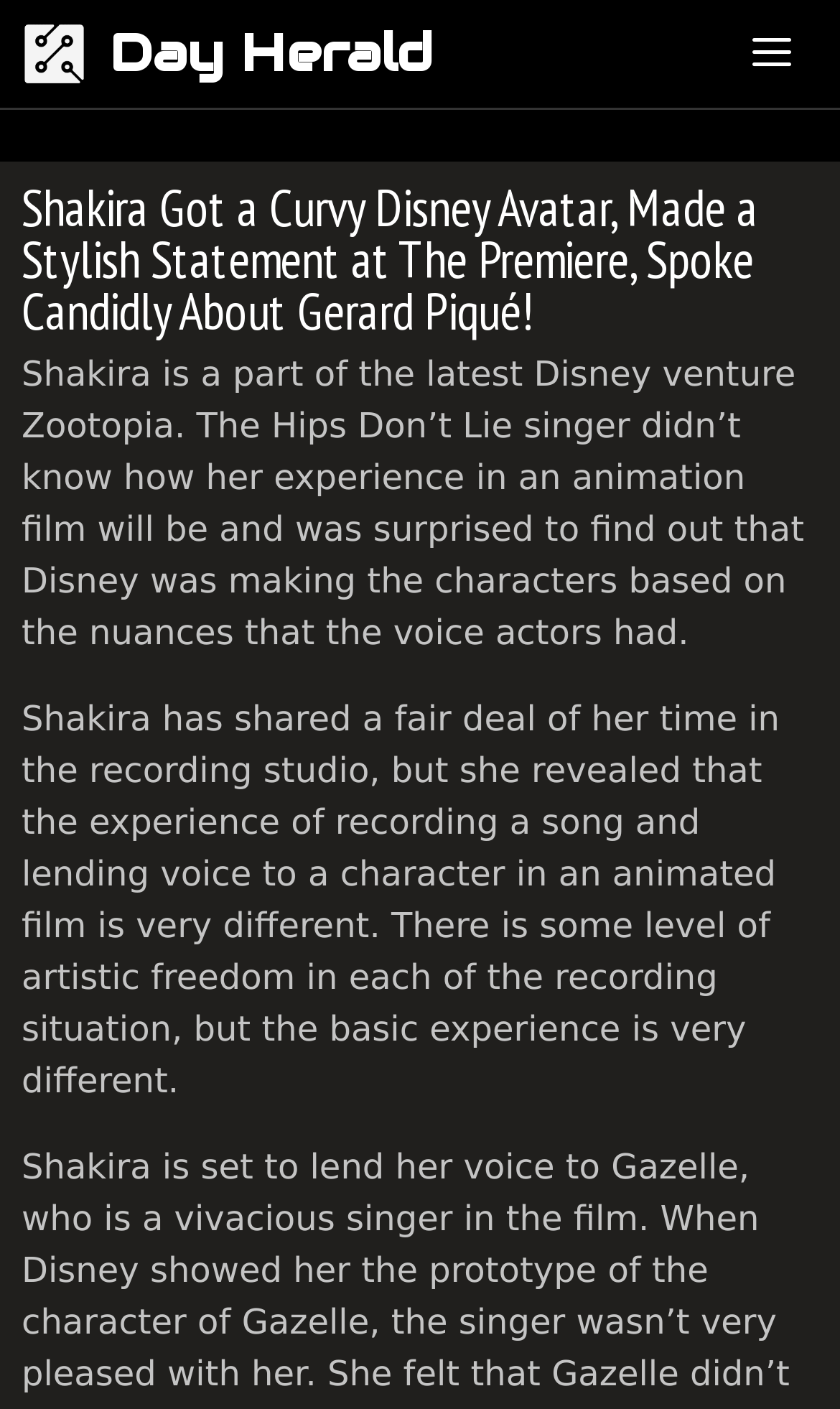Describe all the significant parts and information present on the webpage.

The webpage is about Shakira's experience with Disney's latest venture, Zootopia. At the top, there is a navigation bar with a logo of "Day Herald" on the left and another "Day Herald" link on the right. Next to the logo is a button with a menu icon. 

Below the navigation bar, there is a large heading that reads "Shakira Got a Curvy Disney Avatar, Made a Stylish Statement at The Premiere, Spoke Candidly About Gerard Piqué!". 

Under the heading, there are two paragraphs of text. The first paragraph describes Shakira's experience with Disney's animation film, Zootopia, and how she was surprised to find out that Disney was making the characters based on the nuances that the voice actors had. The second paragraph explains the difference between recording a song and lending a voice to a character in an animated film, with Shakira sharing her experience in the recording studio.